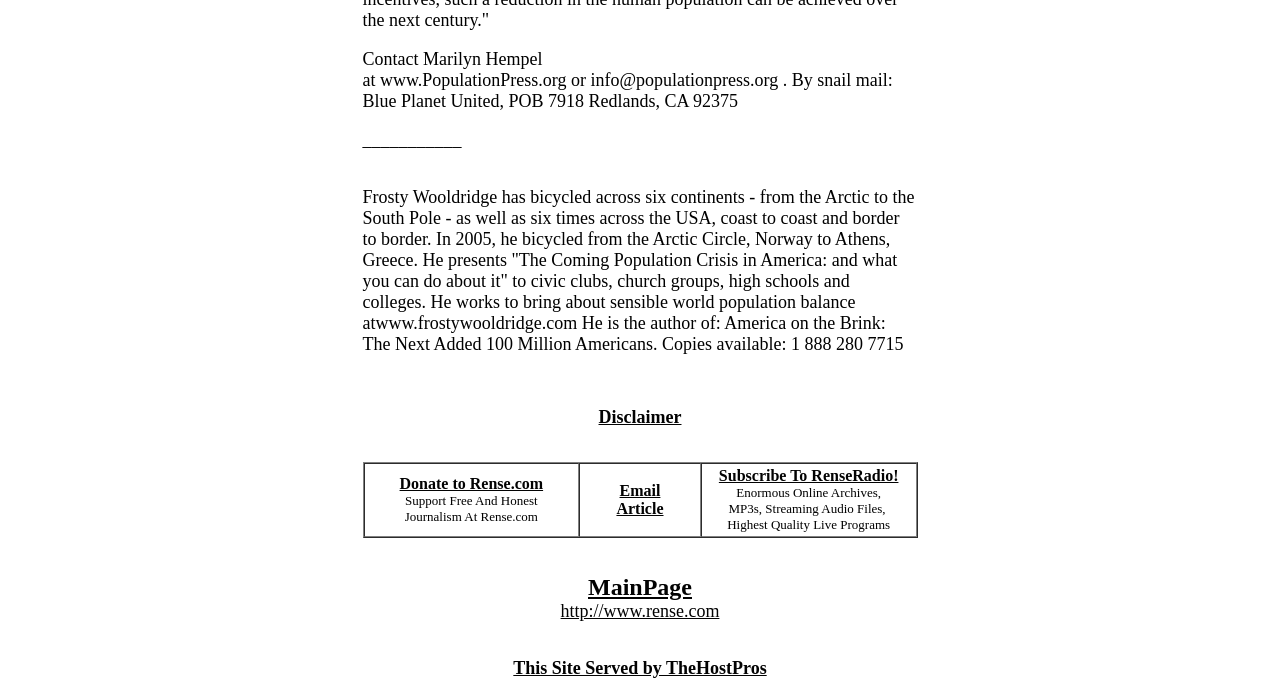Locate the bounding box coordinates of the element to click to perform the following action: 'Contact Marilyn Hempel'. The coordinates should be given as four float values between 0 and 1, in the form of [left, top, right, bottom].

[0.283, 0.071, 0.697, 0.16]